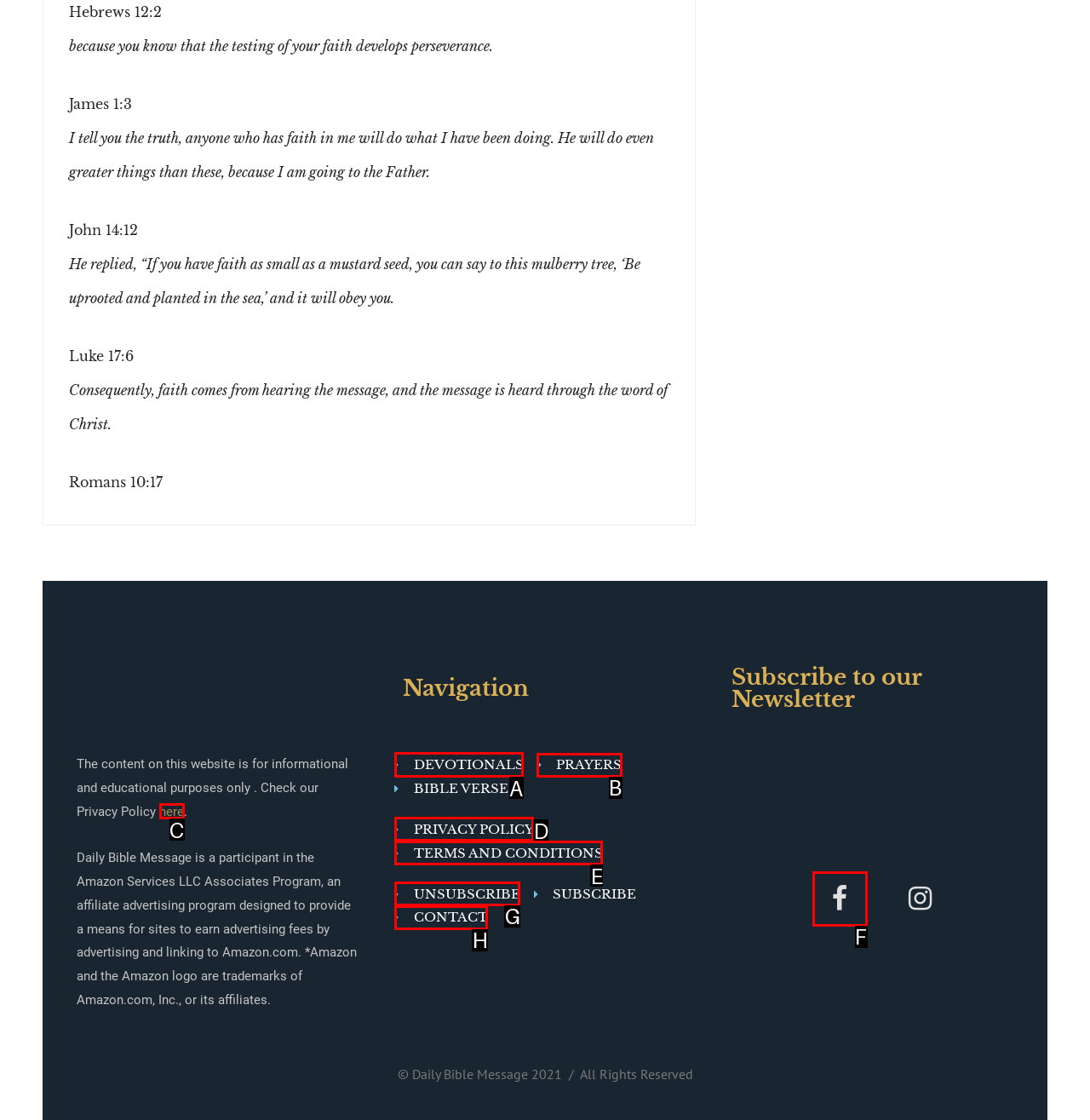Identify the correct UI element to click on to achieve the task: Click on the 'DEVOTIONALS' link. Provide the letter of the appropriate element directly from the available choices.

A